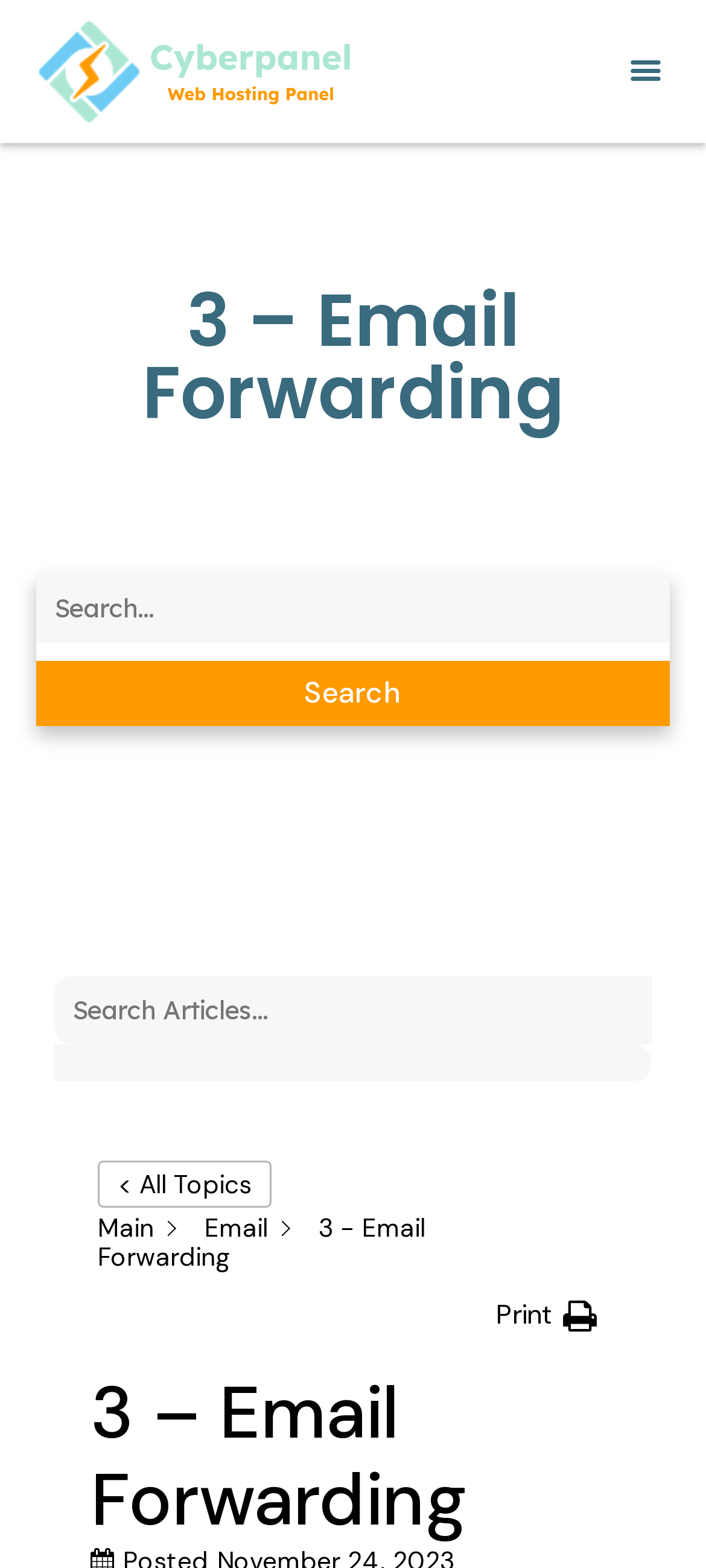Find the bounding box coordinates for the element that must be clicked to complete the instruction: "Click the menu toggle button". The coordinates should be four float numbers between 0 and 1, indicated as [left, top, right, bottom].

[0.879, 0.03, 0.949, 0.061]